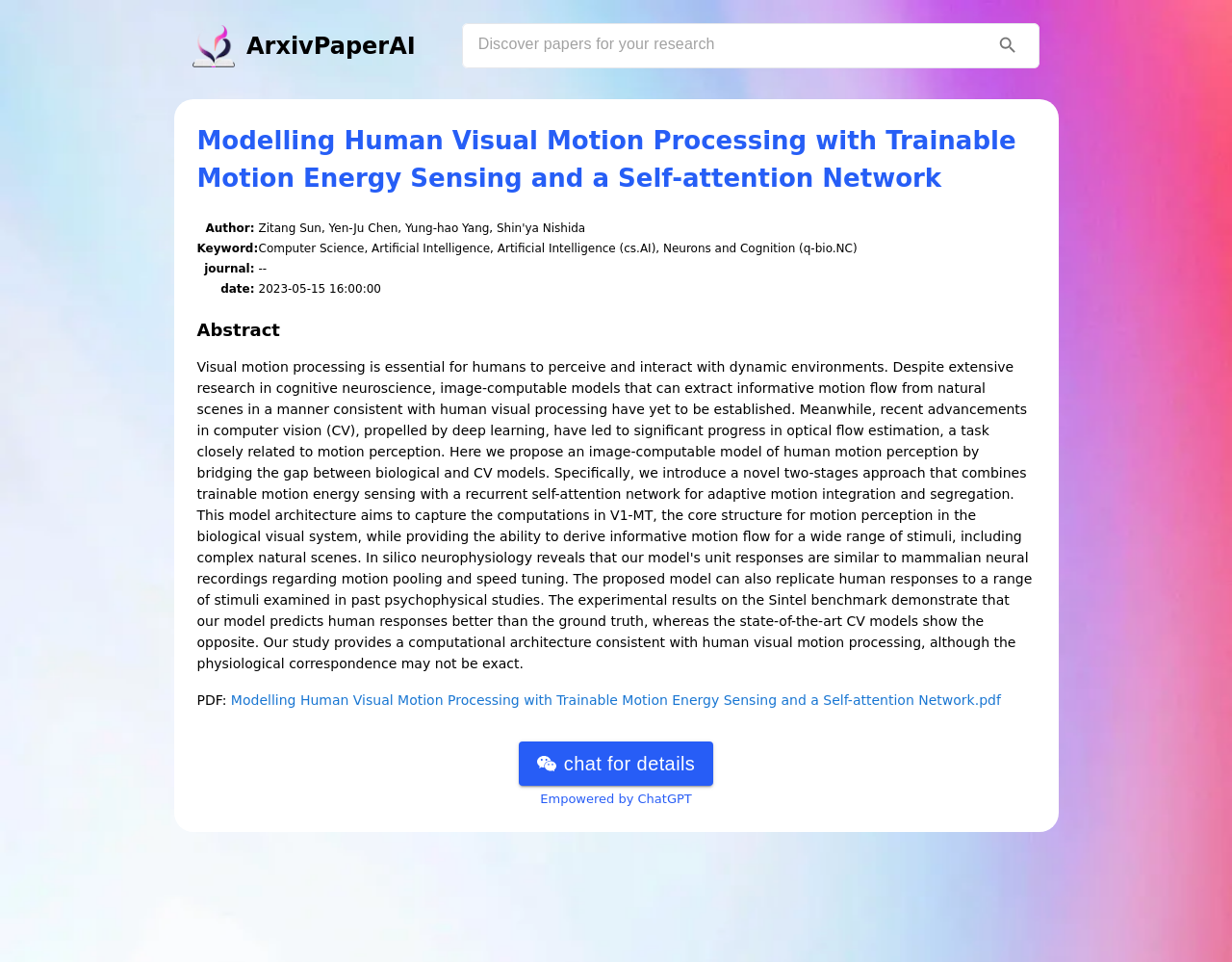Using the information in the image, give a detailed answer to the following question: What is the AI model used for empowerment?

The text 'Empowered by ChatGPT' at the bottom of the webpage indicates that ChatGPT is the AI model used for empowerment.